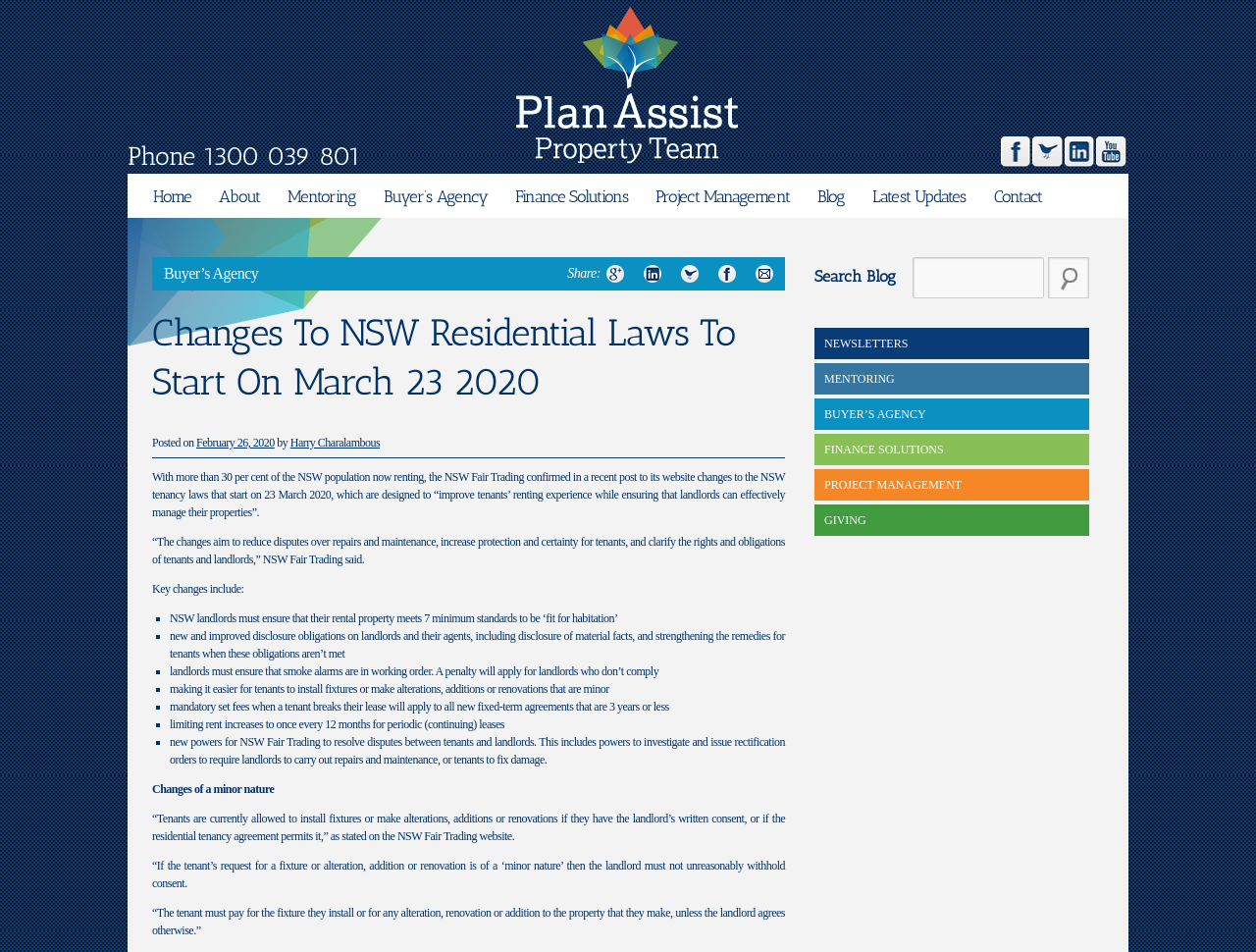Determine the bounding box for the UI element that matches this description: "February 26, 2020".

[0.156, 0.458, 0.219, 0.472]